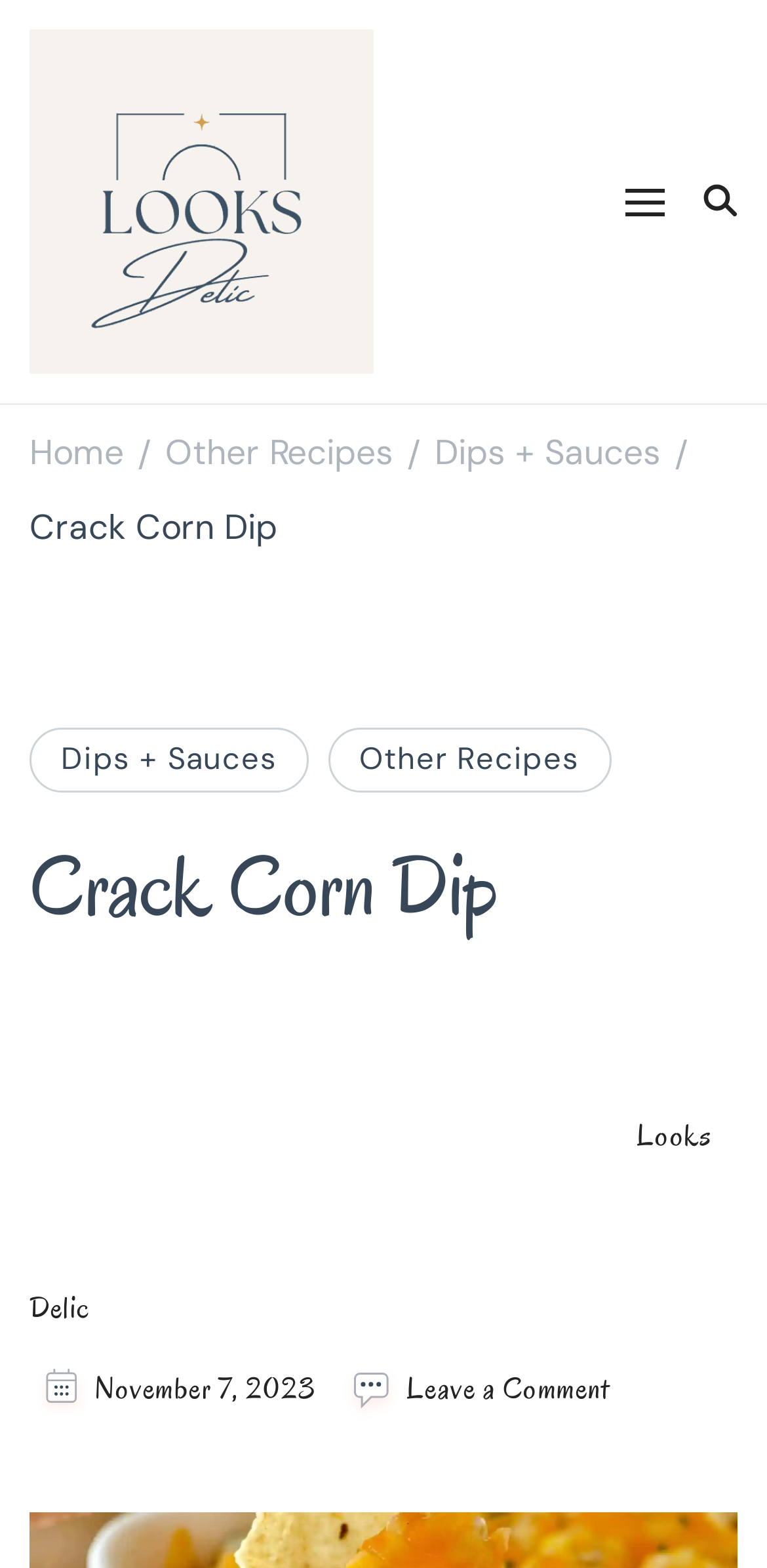Please provide the bounding box coordinate of the region that matches the element description: Dips + Sauces. Coordinates should be in the format (top-left x, top-left y, bottom-right x, bottom-right y) and all values should be between 0 and 1.

[0.567, 0.272, 0.862, 0.305]